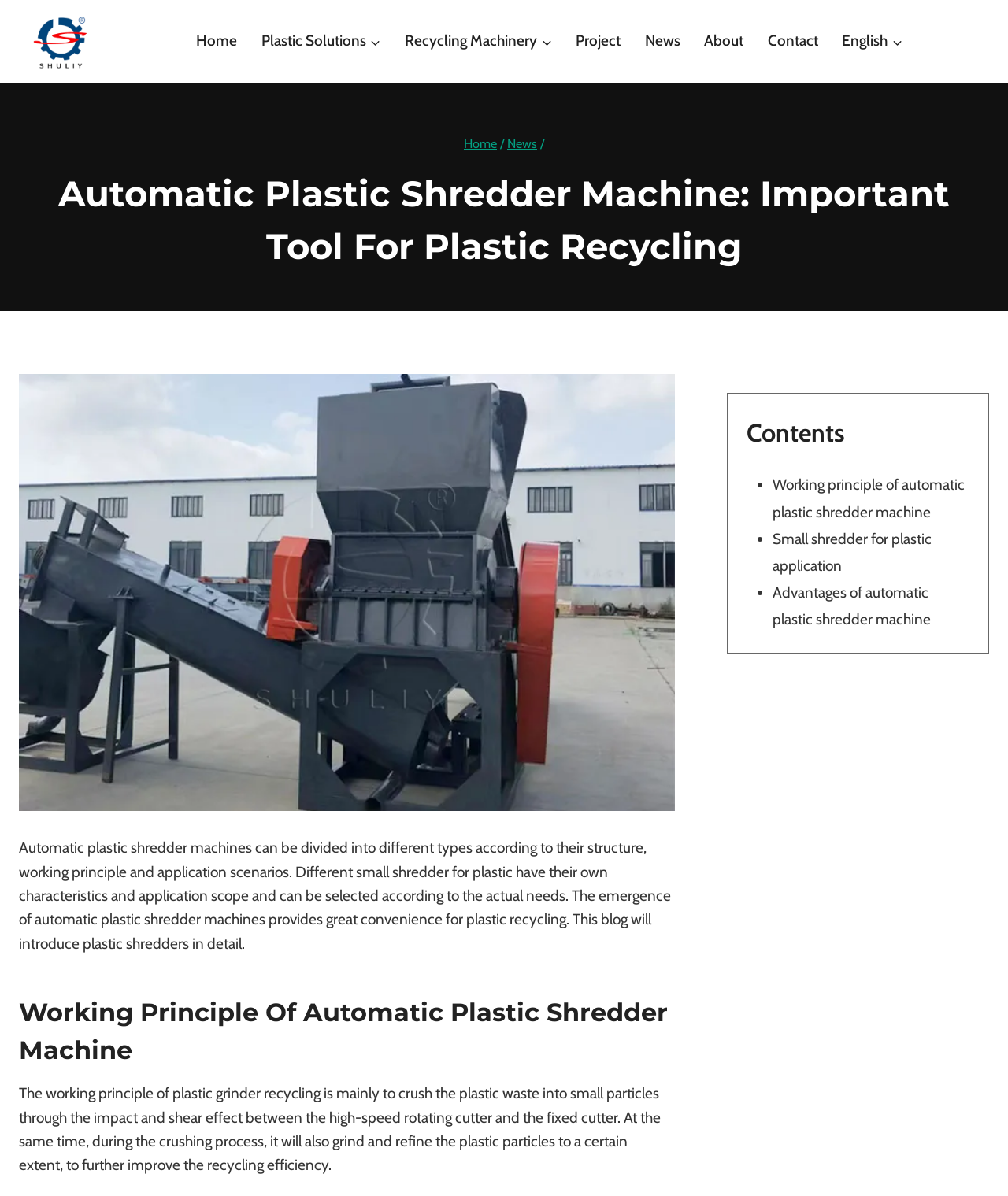What are the three main sections of the webpage's content? Based on the image, give a response in one word or a short phrase.

Working principle, small shredder application, advantages